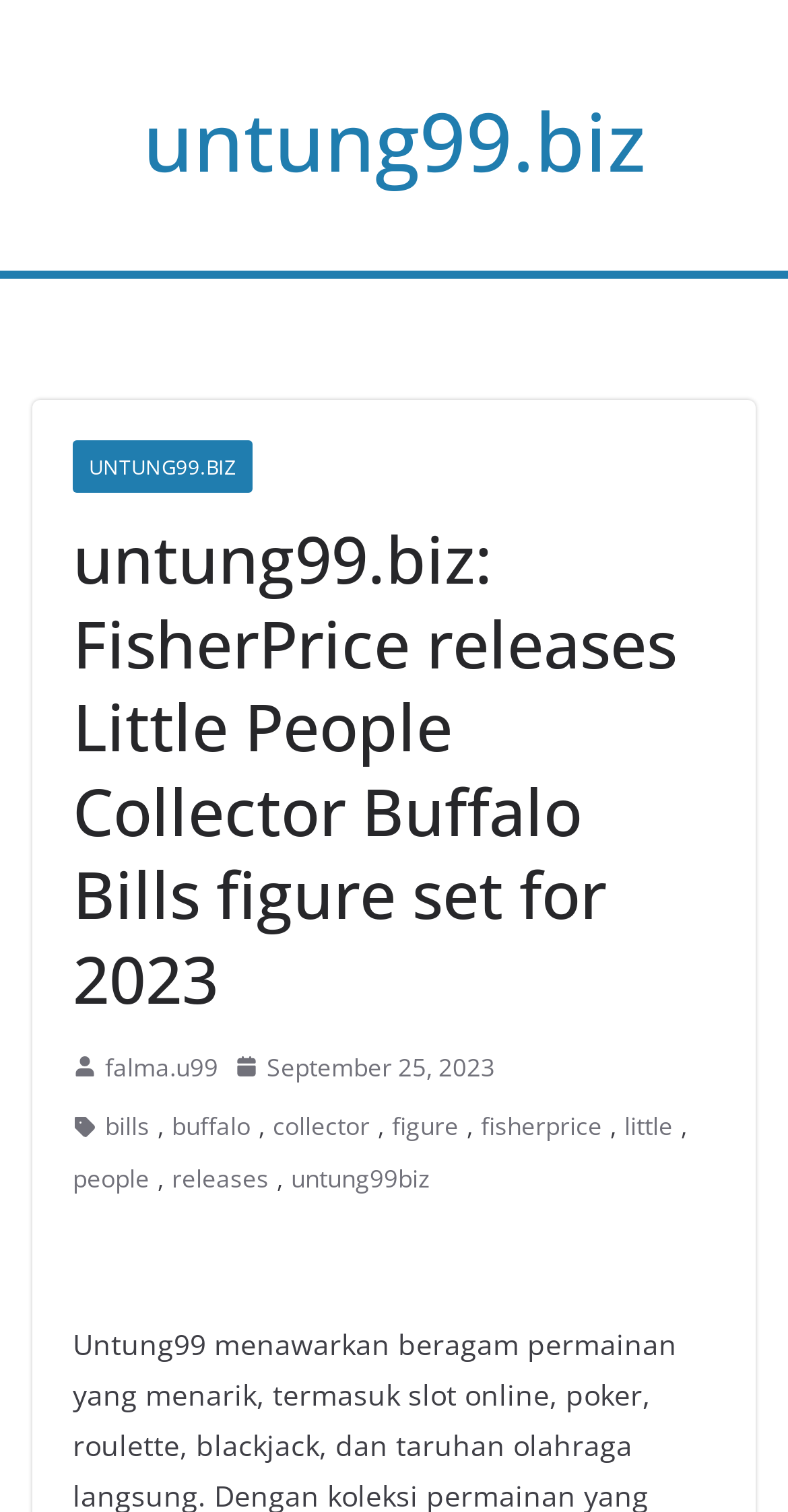Given the description "buffalo", provide the bounding box coordinates of the corresponding UI element.

[0.218, 0.731, 0.318, 0.76]